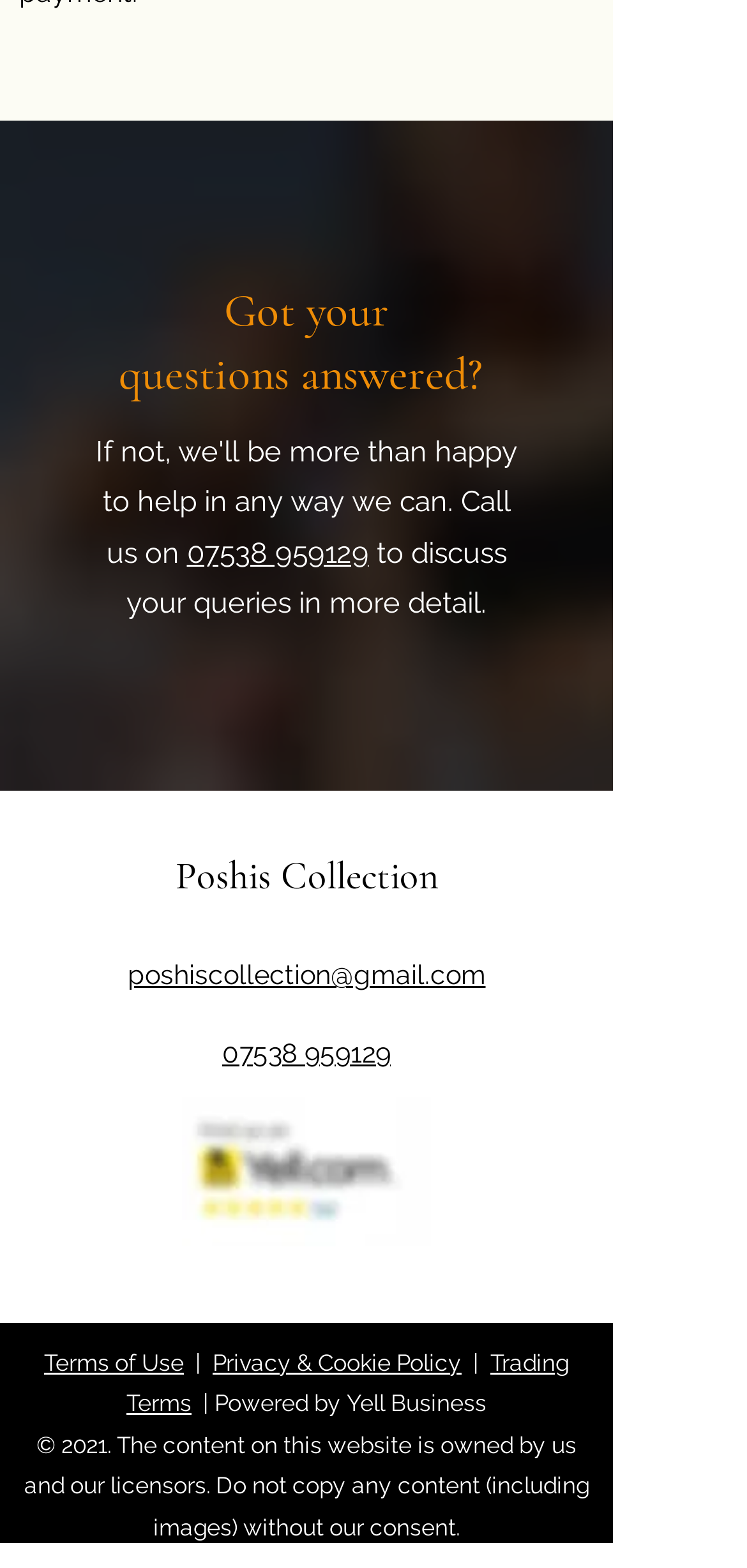Determine the coordinates of the bounding box that should be clicked to complete the instruction: "Visit Facebook". The coordinates should be represented by four float numbers between 0 and 1: [left, top, right, bottom].

[0.346, 0.807, 0.397, 0.831]